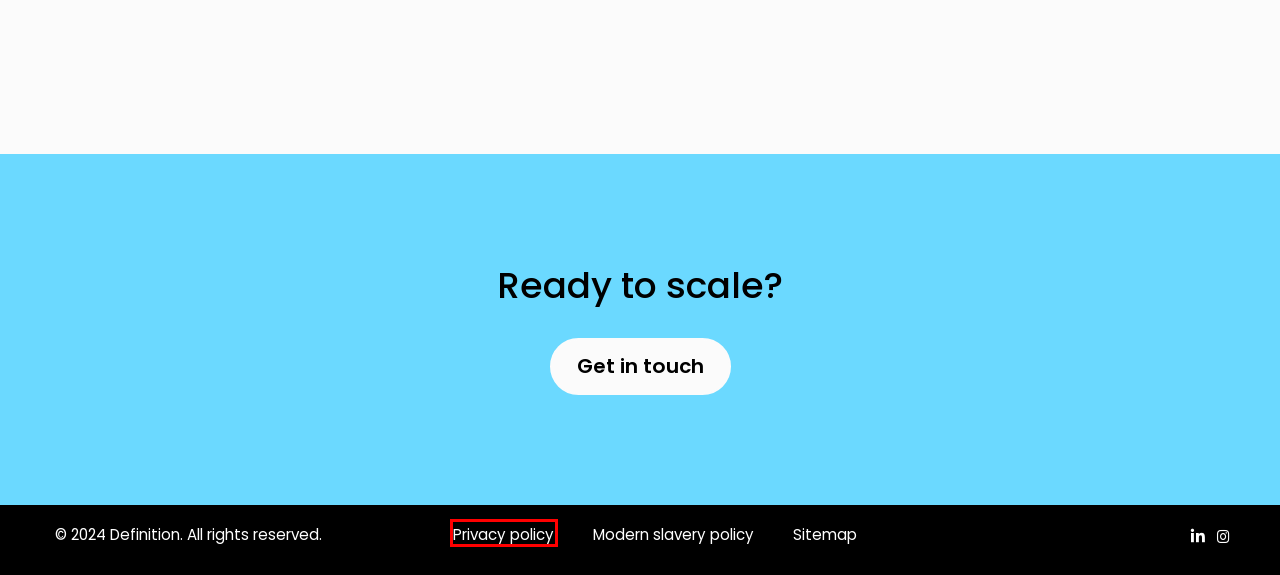You are given a screenshot of a webpage with a red rectangle bounding box around an element. Choose the best webpage description that matches the page after clicking the element in the bounding box. Here are the candidates:
A. Privacy | Definition
B. About us | Definition
C. Brand | Strategy, CX, EX, Language, Visual Identity
D. Public Affairs PR Agency | Public Affairs Consultants | Definition
E. Modern slavery policy | Definition
F. Leading B2B content marketing agency | B2B content marketing services | Definition
G. Insights | Definition
H. Sitemap | Definition

A